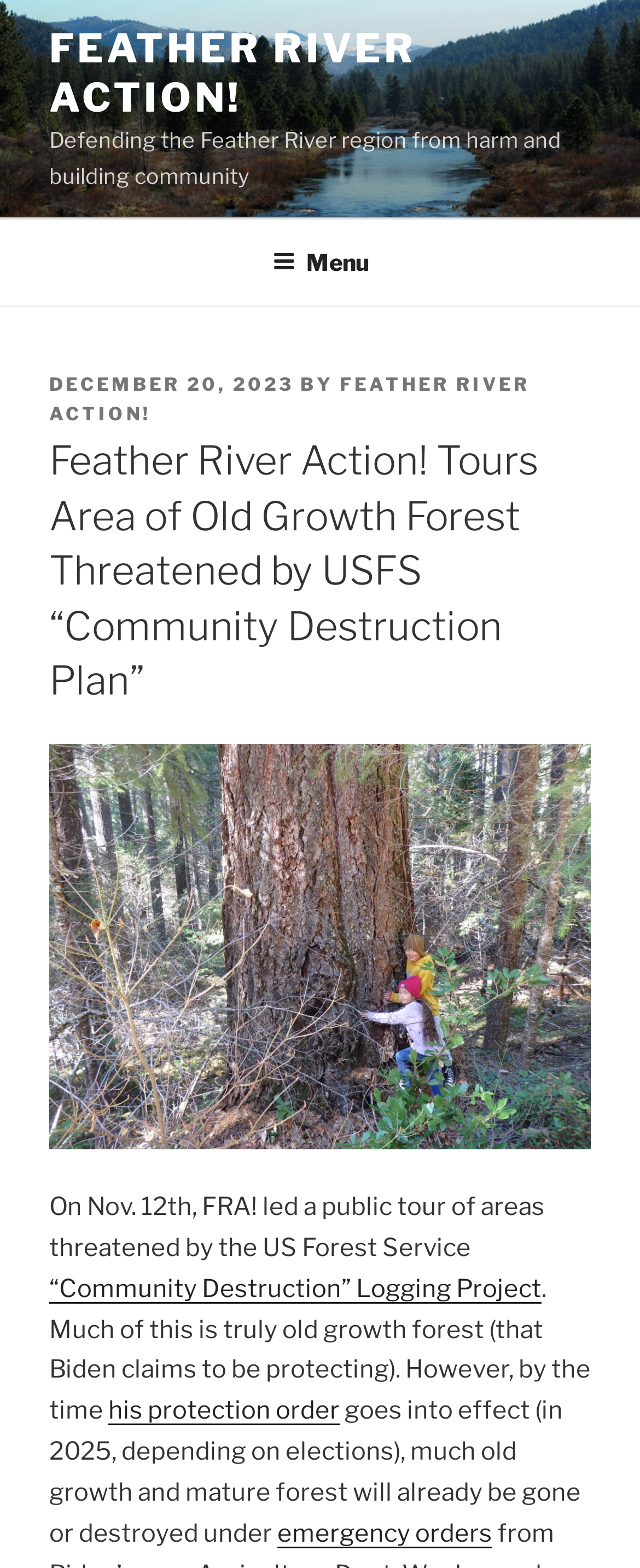Please examine the image and provide a detailed answer to the question: What is the name of the organization?

The name of the organization can be found in the top-left corner of the webpage, where it says 'FEATHER RIVER ACTION!' in a link format.